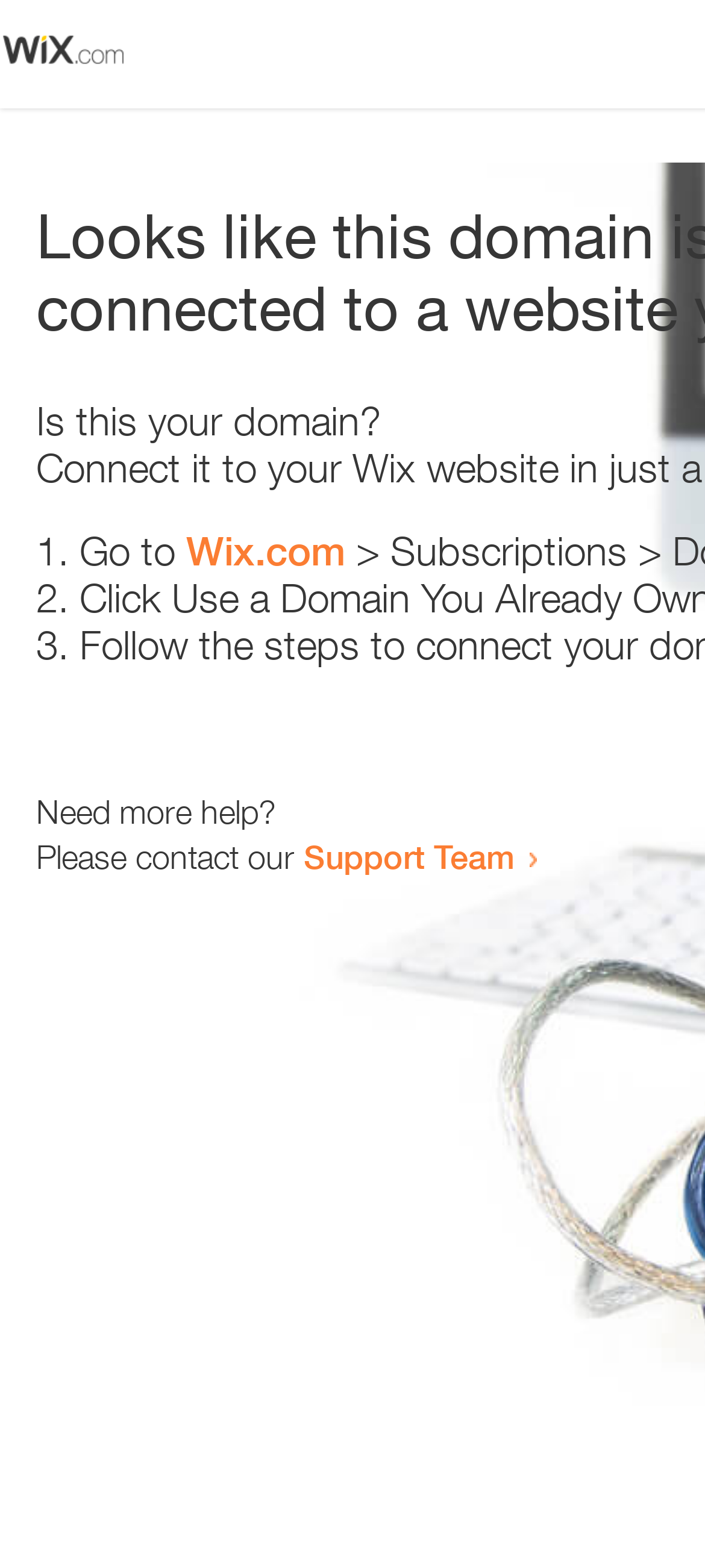Based on the description "Support Team", find the bounding box of the specified UI element.

[0.431, 0.533, 0.731, 0.559]